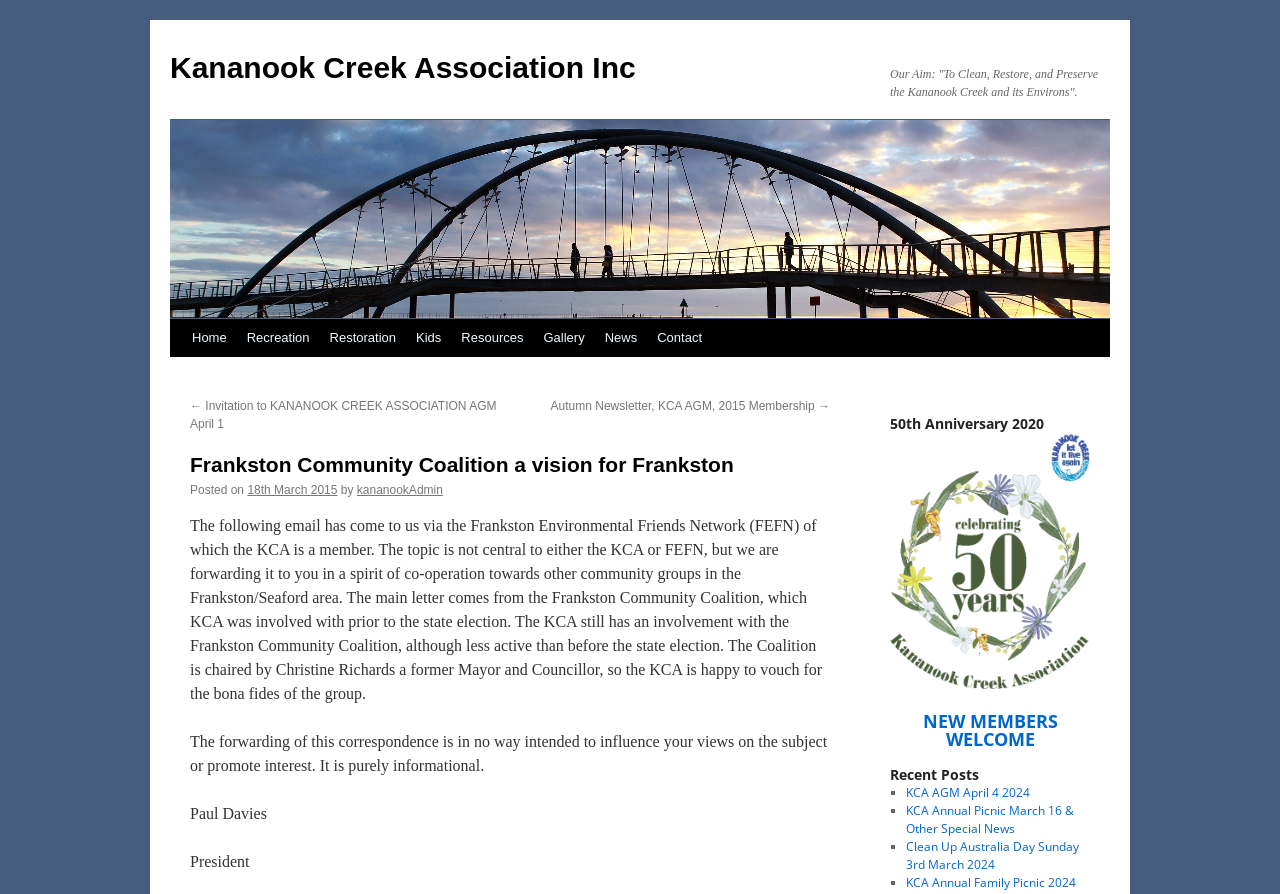Locate the bounding box coordinates of the clickable area needed to fulfill the instruction: "Read the 'Recent Posts' section".

[0.695, 0.857, 0.852, 0.877]